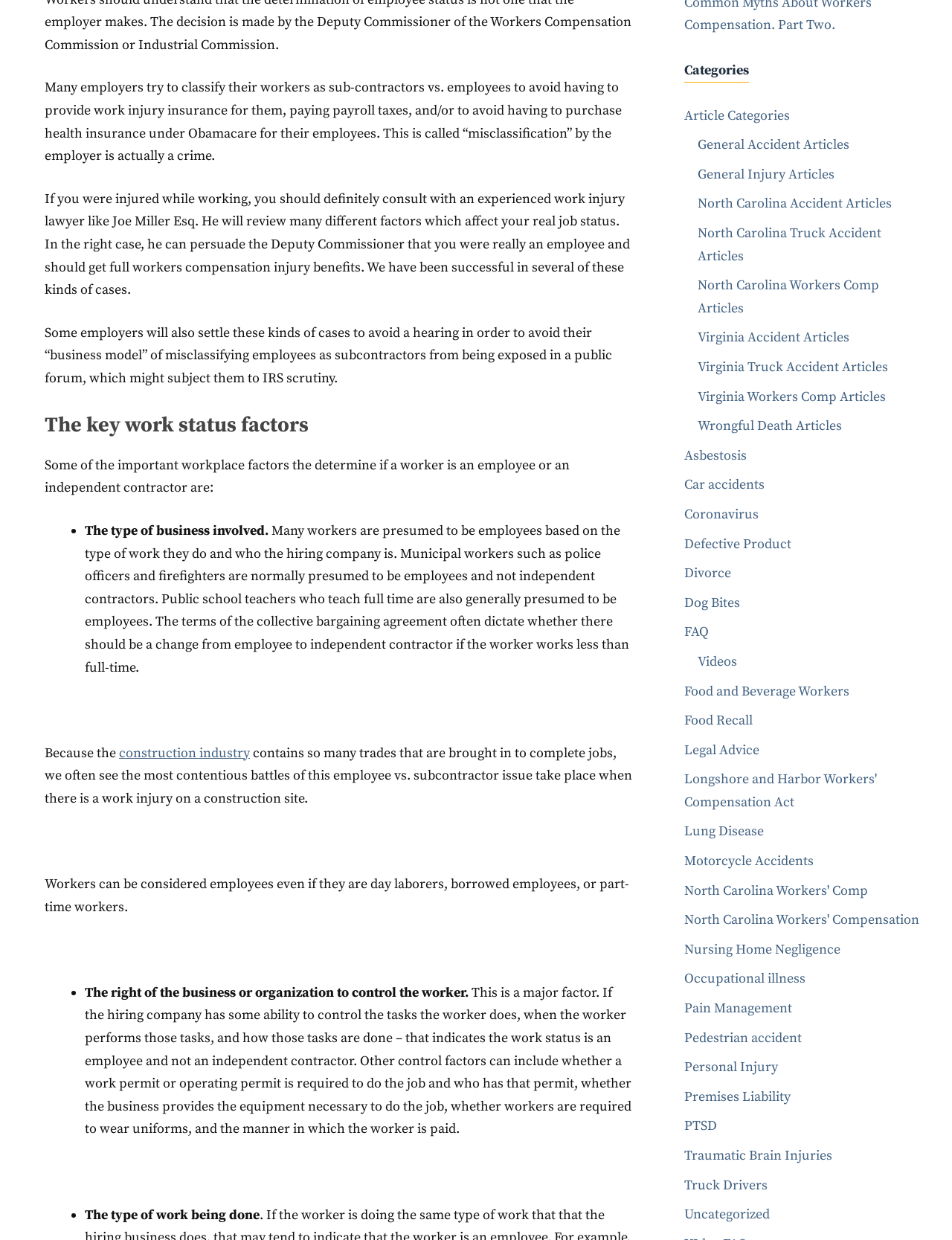Based on the element description Divorce, identify the bounding box of the UI element in the given webpage screenshot. The coordinates should be in the format (top-left x, top-left y, bottom-right x, bottom-right y) and must be between 0 and 1.

[0.719, 0.455, 0.768, 0.469]